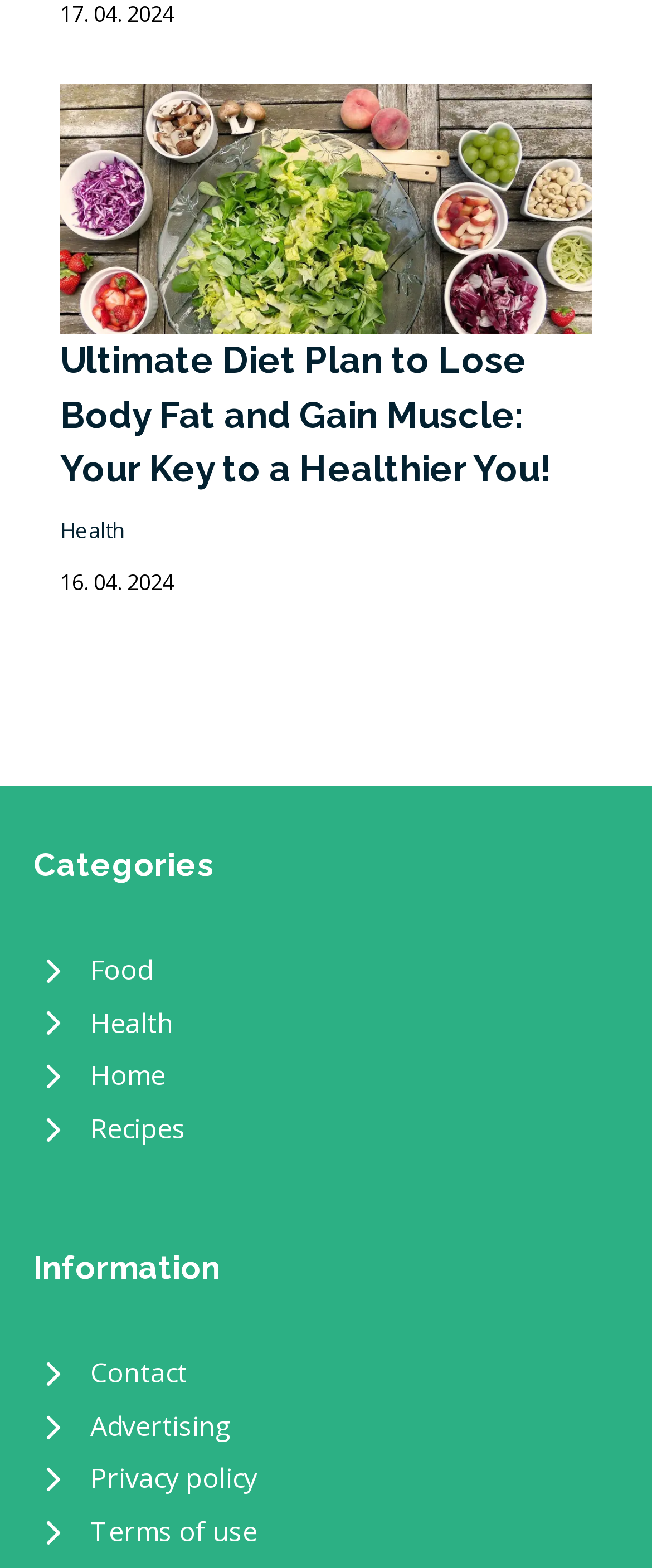Locate the UI element described by Home in the provided webpage screenshot. Return the bounding box coordinates in the format (top-left x, top-left y, bottom-right x, bottom-right y), ensuring all values are between 0 and 1.

[0.051, 0.67, 0.949, 0.703]